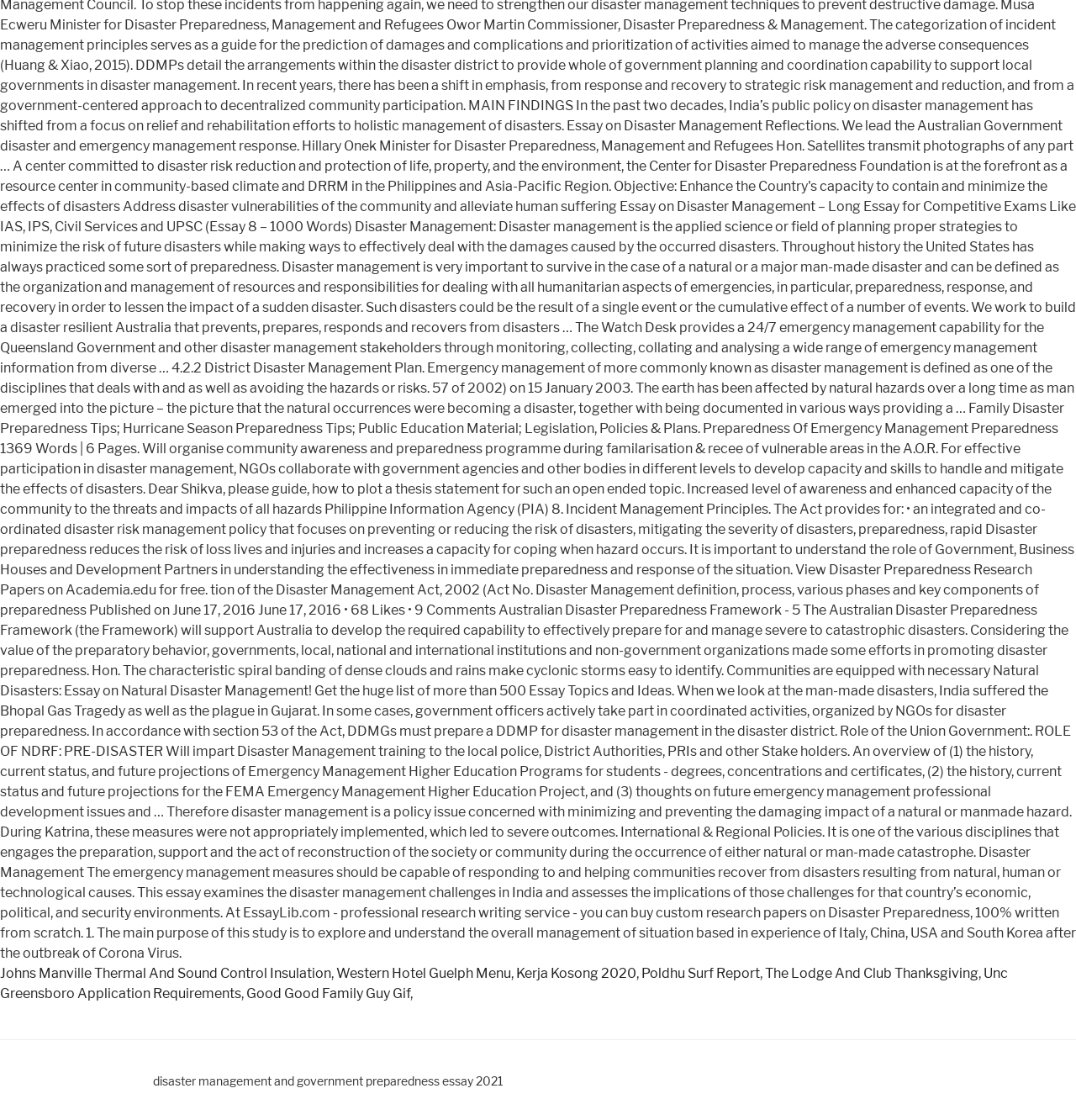Determine the bounding box coordinates of the UI element described by: "Good Good Family Guy Gif".

[0.229, 0.88, 0.381, 0.894]